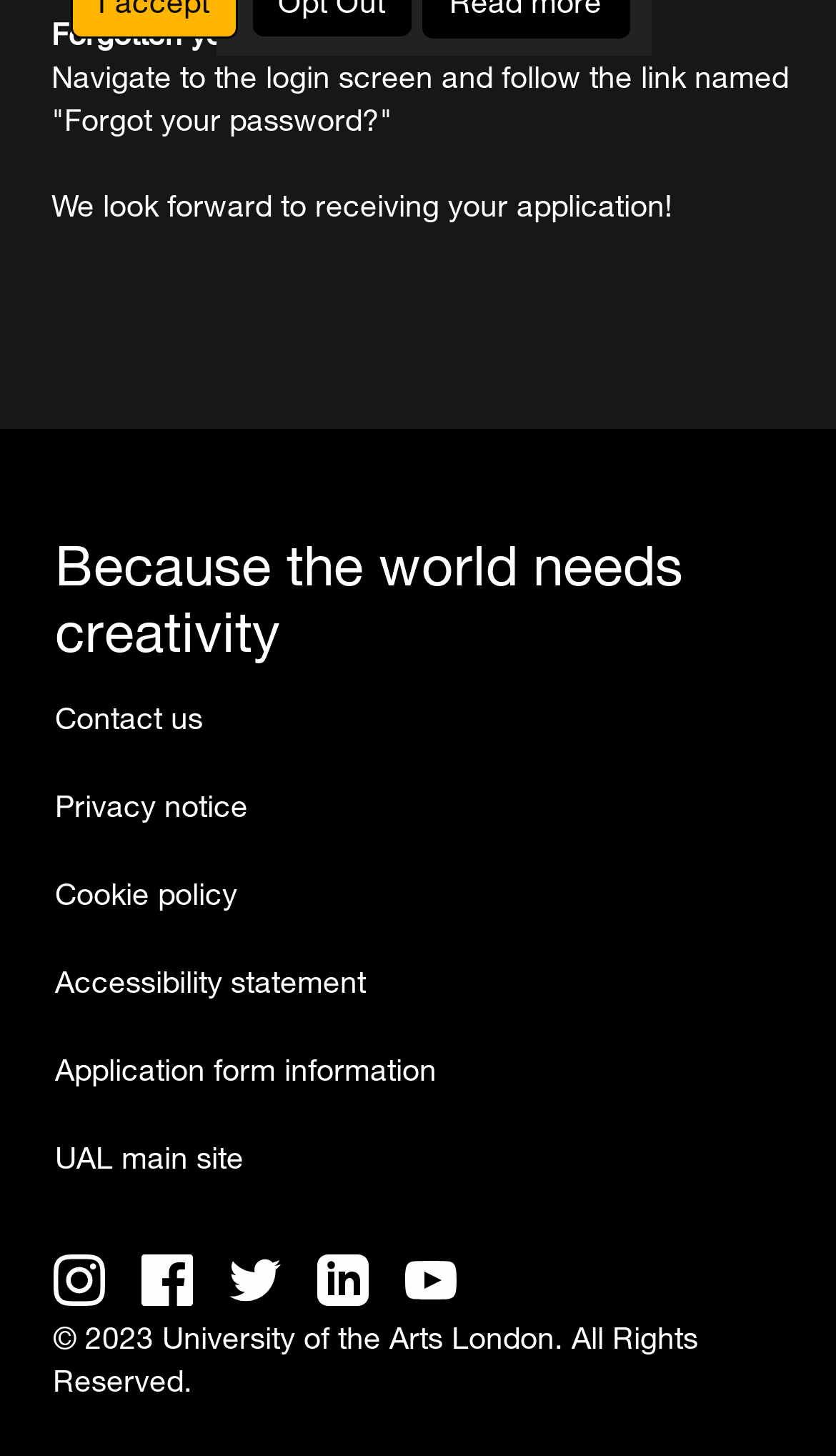What is the name of the university?
Answer the question with a detailed and thorough explanation.

The name of the university is mentioned in the StaticText element with the text '© 2023 University of the Arts London. All Rights Reserved.' which is located at the bottom of the webpage.